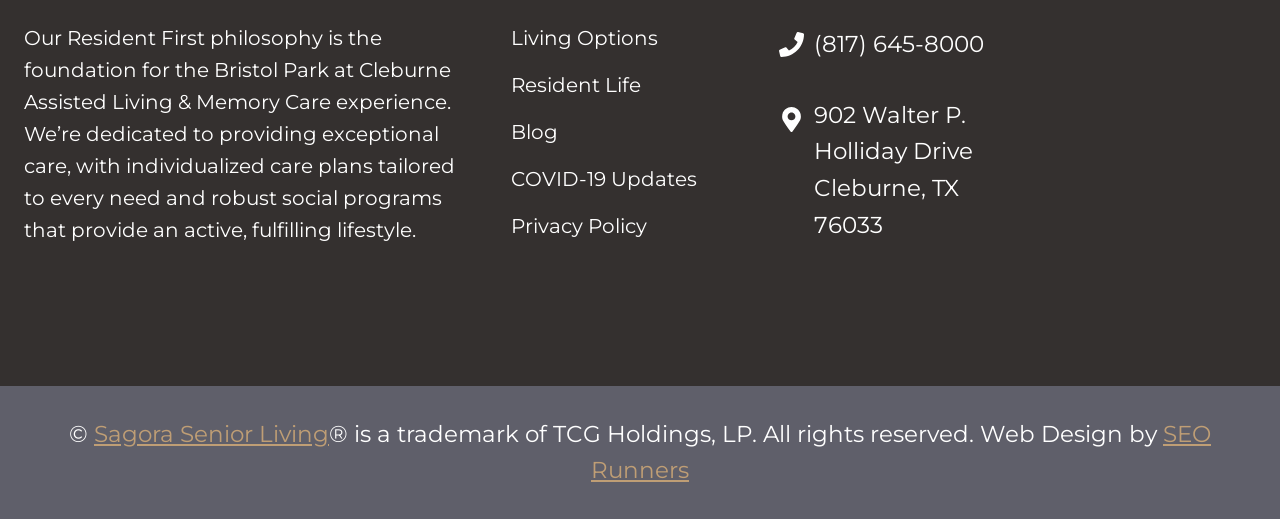What is the address of Bristol Park at Cleburne? Based on the image, give a response in one word or a short phrase.

902 Walter P. Holliday Drive Cleburne, TX 76033